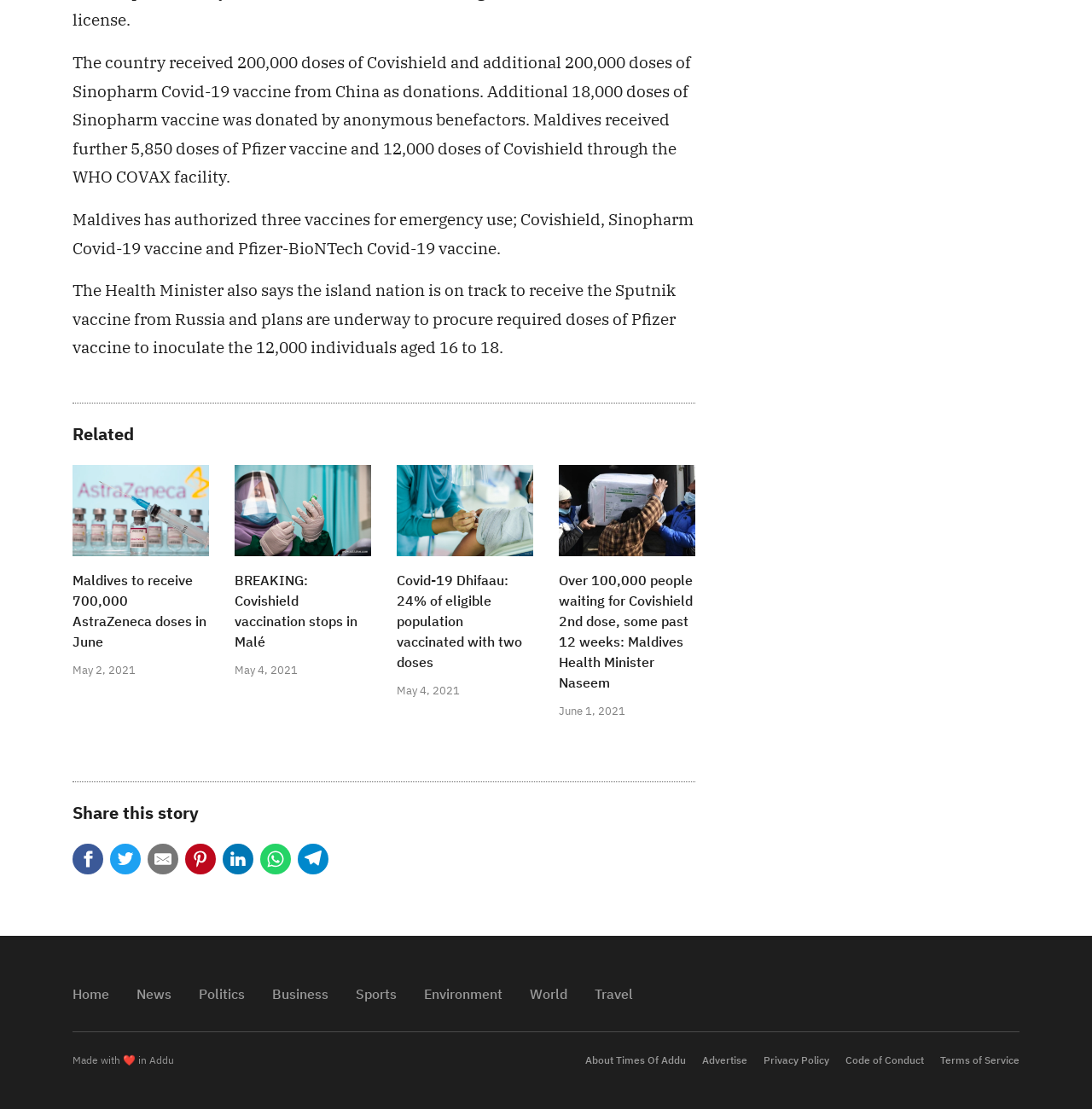Find the bounding box coordinates for the element that must be clicked to complete the instruction: "View the article about Covid-19 Dhifaau". The coordinates should be four float numbers between 0 and 1, indicated as [left, top, right, bottom].

[0.363, 0.514, 0.488, 0.606]